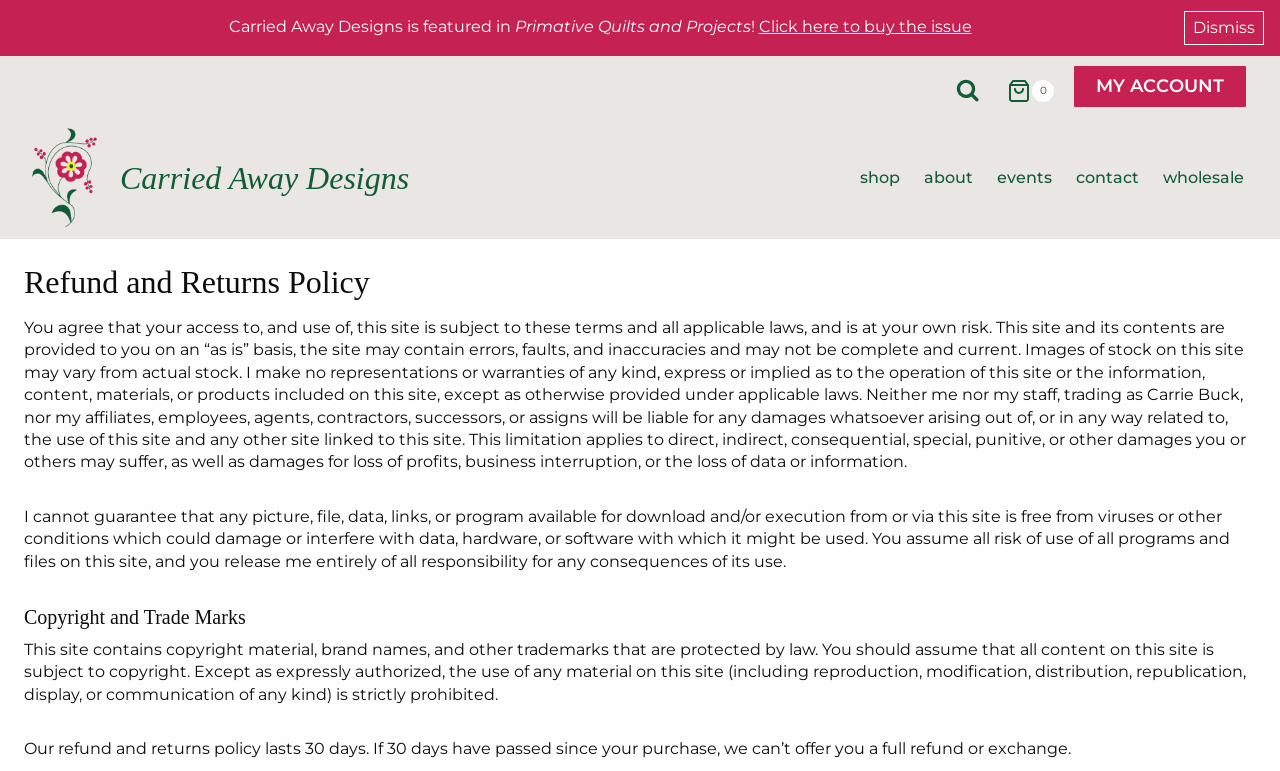What type of content is protected by law on this website?
Look at the screenshot and provide an in-depth answer.

The website contains copyright material, brand names, and other trademarks that are protected by law. This is stated in the 'Copyright and Trade Marks' section of the webpage, which warns users that all content on the site is subject to copyright and prohibits unauthorized use.